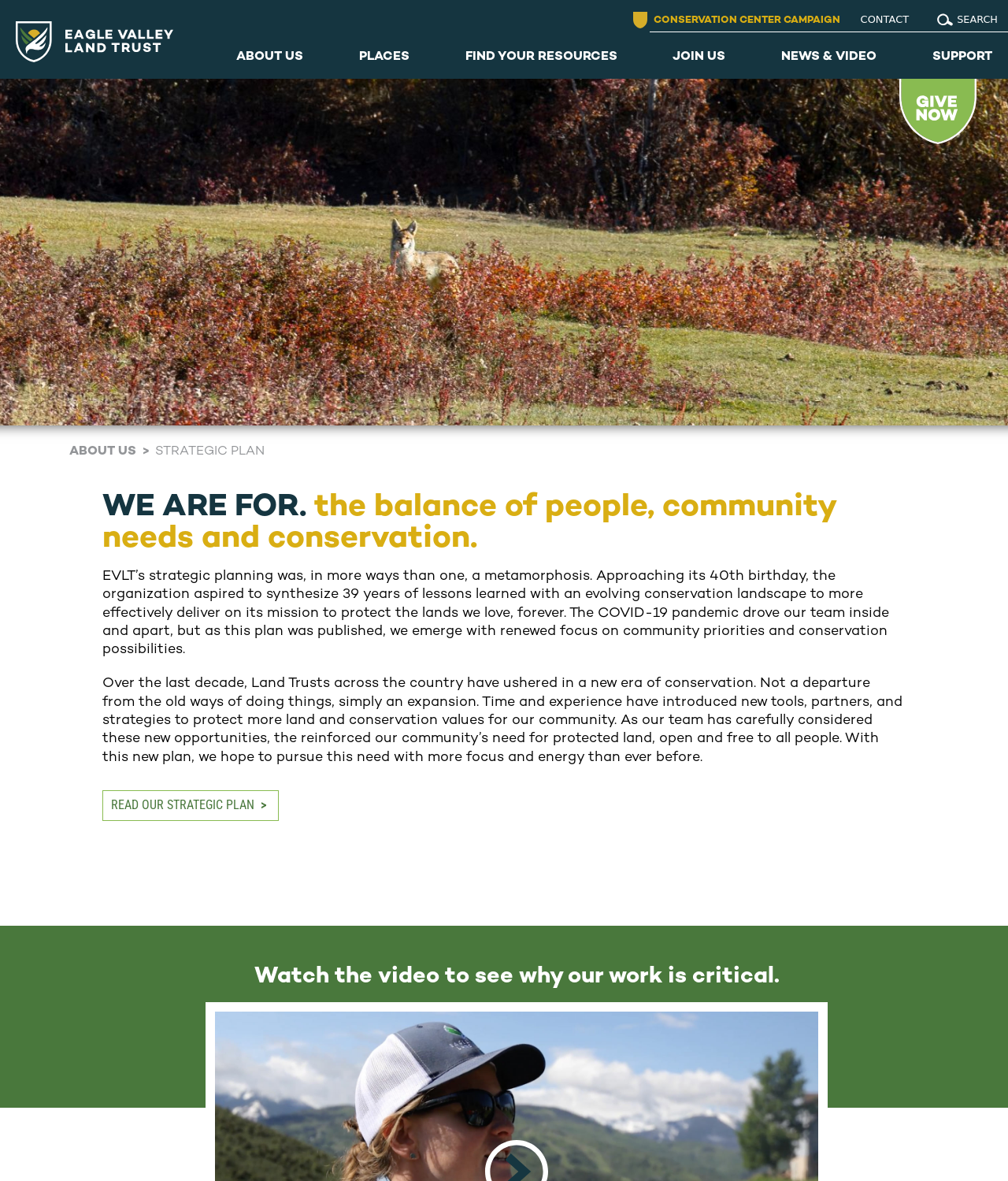Determine the bounding box coordinates of the clickable region to carry out the instruction: "search for something".

[0.922, 0.01, 0.99, 0.023]